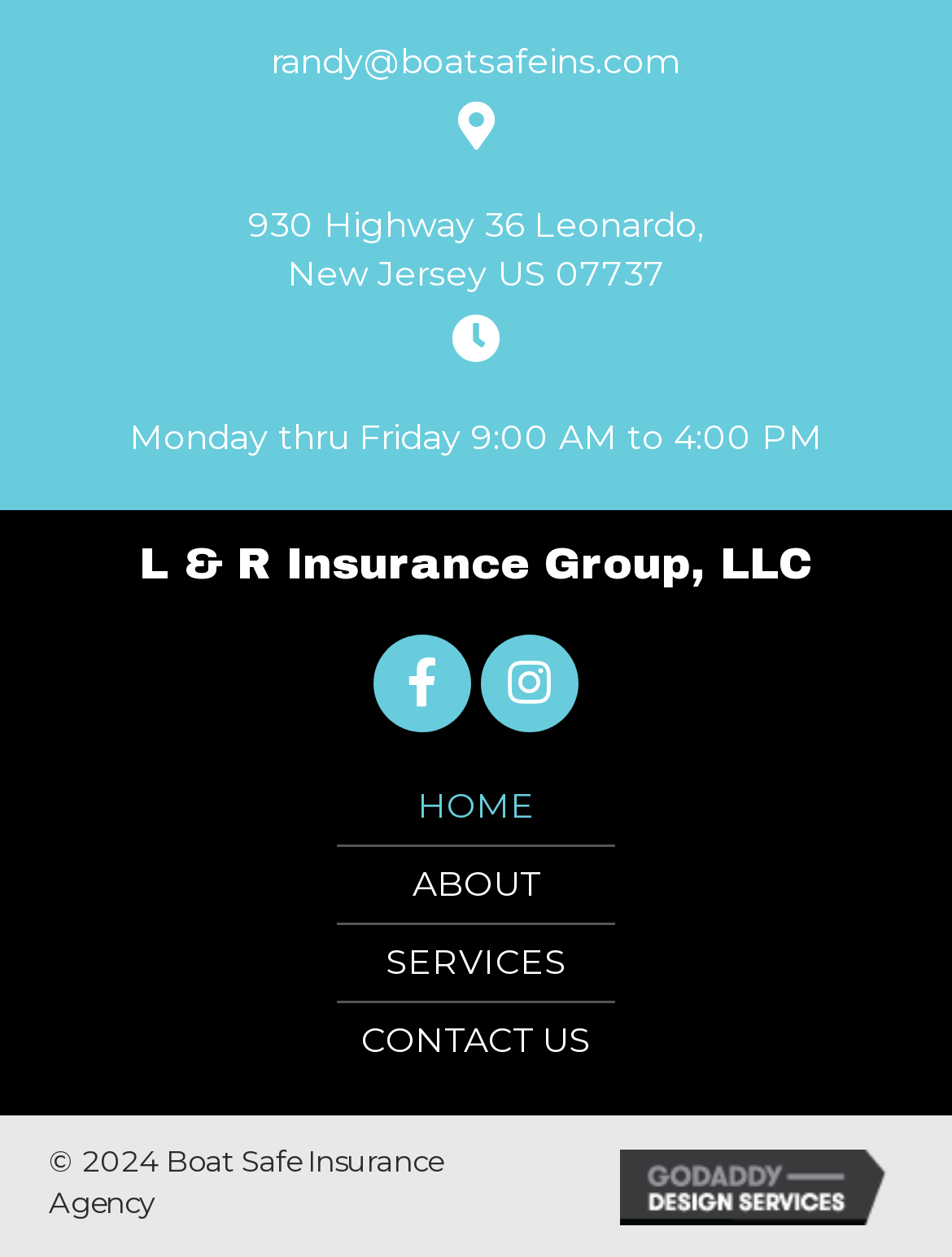Using the given element description, provide the bounding box coordinates (top-left x, top-left y, bottom-right x, bottom-right y) for the corresponding UI element in the screenshot: CV and resume advice

None